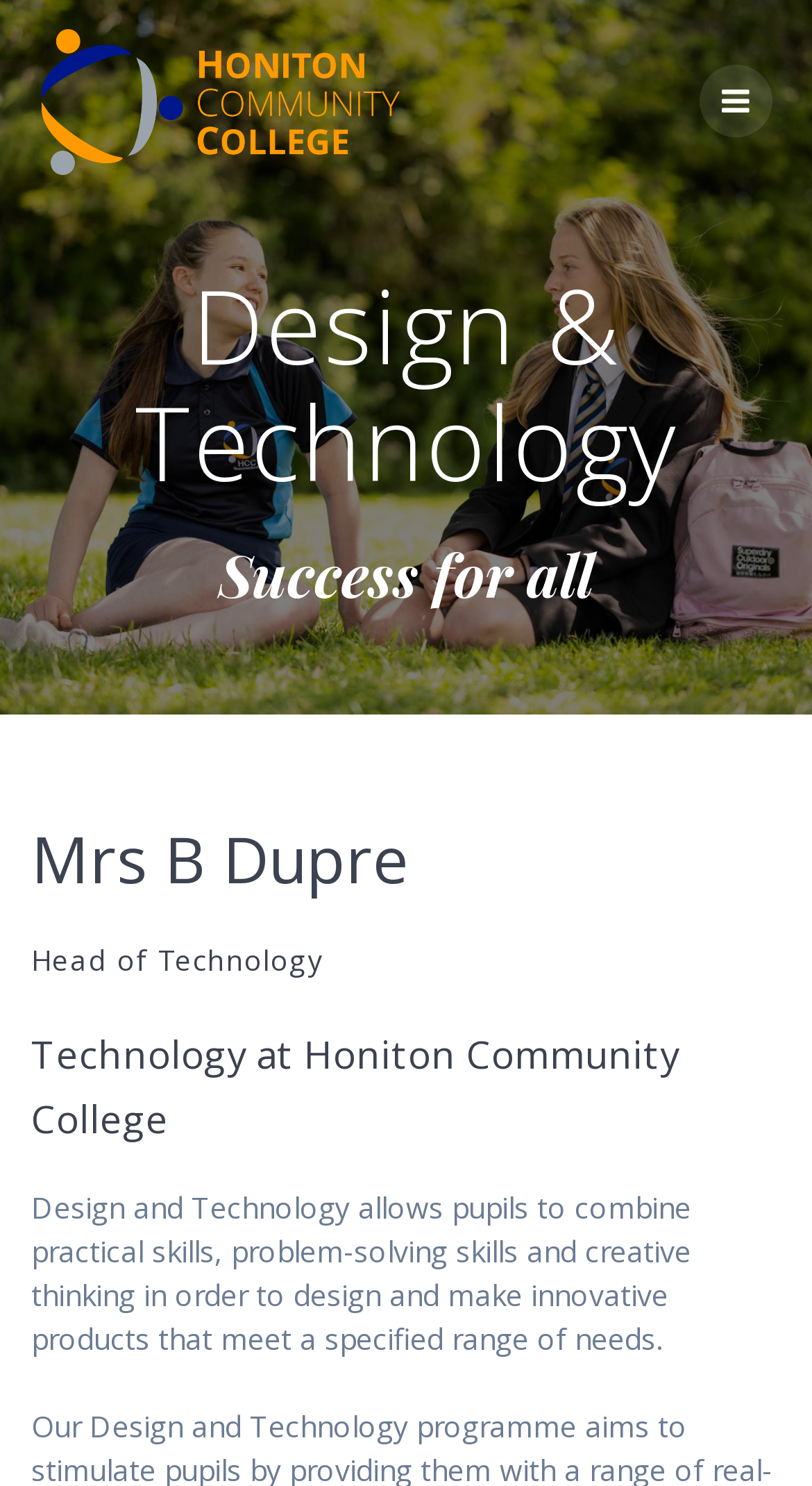What is the name of the college?
Using the visual information, answer the question in a single word or phrase.

Honiton Community College